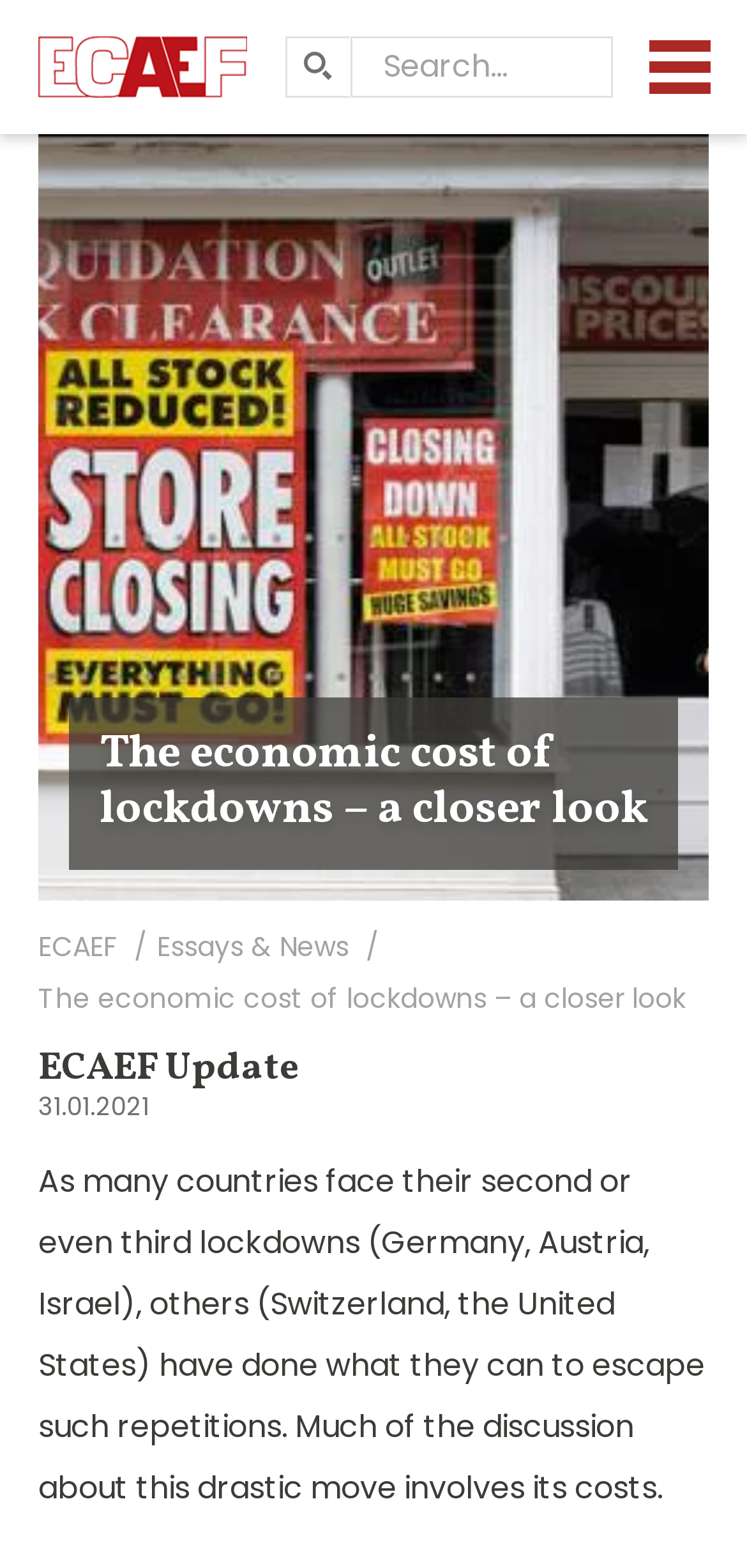Please answer the following question using a single word or phrase: 
What is the purpose of the search box?

Search the website